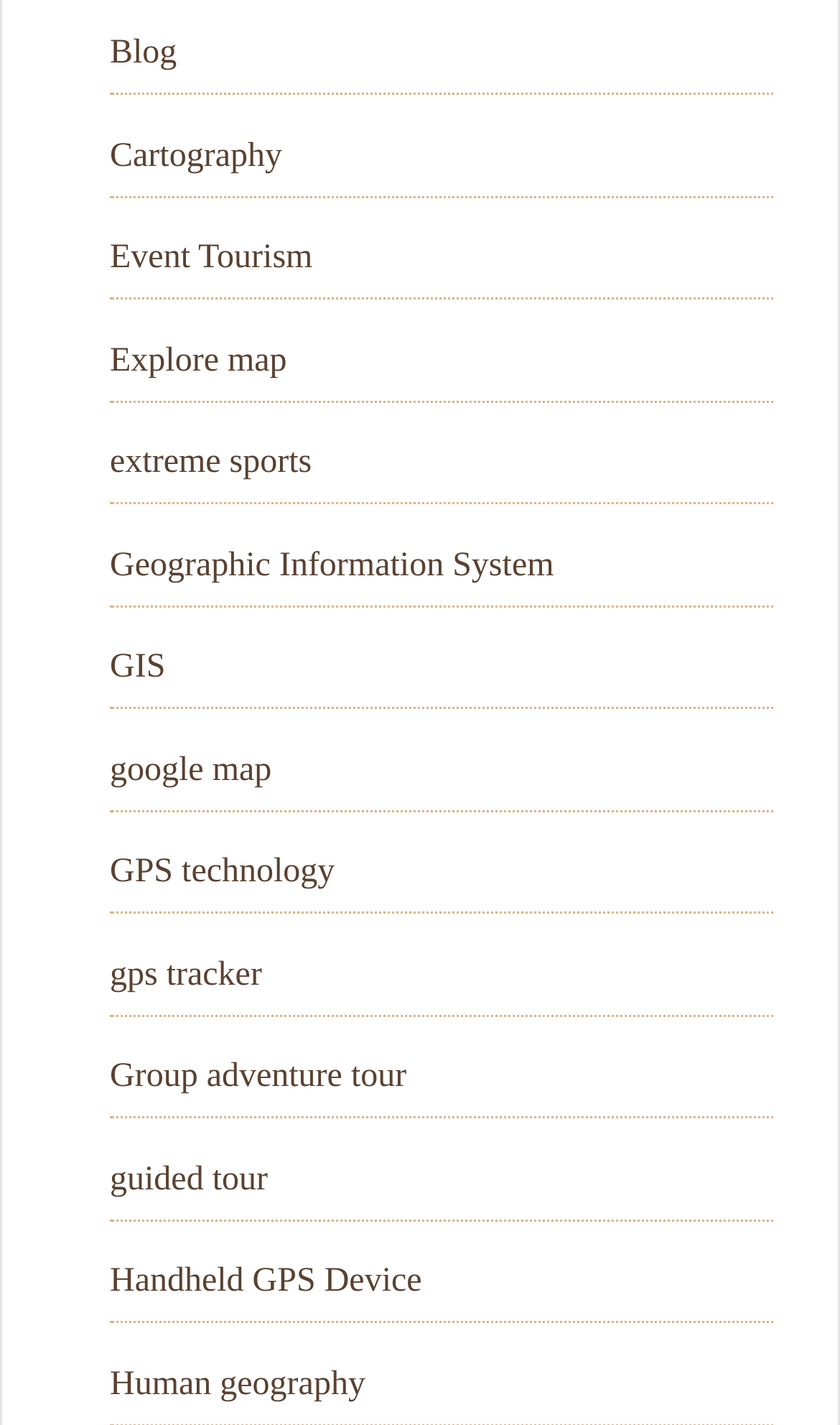Specify the bounding box coordinates of the area that needs to be clicked to achieve the following instruction: "Click on the 'Blog' link".

[0.131, 0.024, 0.211, 0.05]